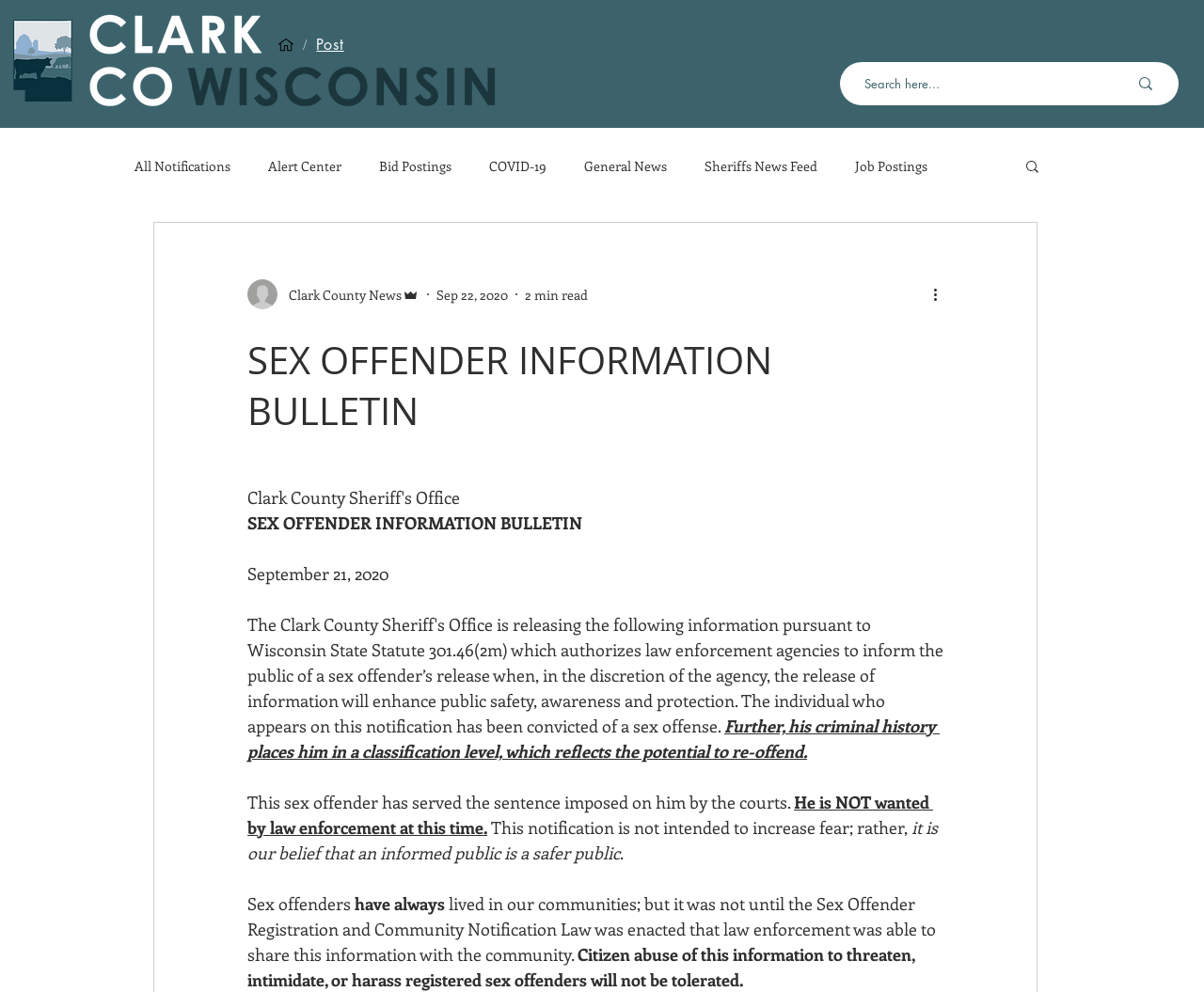Provide a brief response to the question below using one word or phrase:
What is the logo on the top left corner?

Clark County Logo